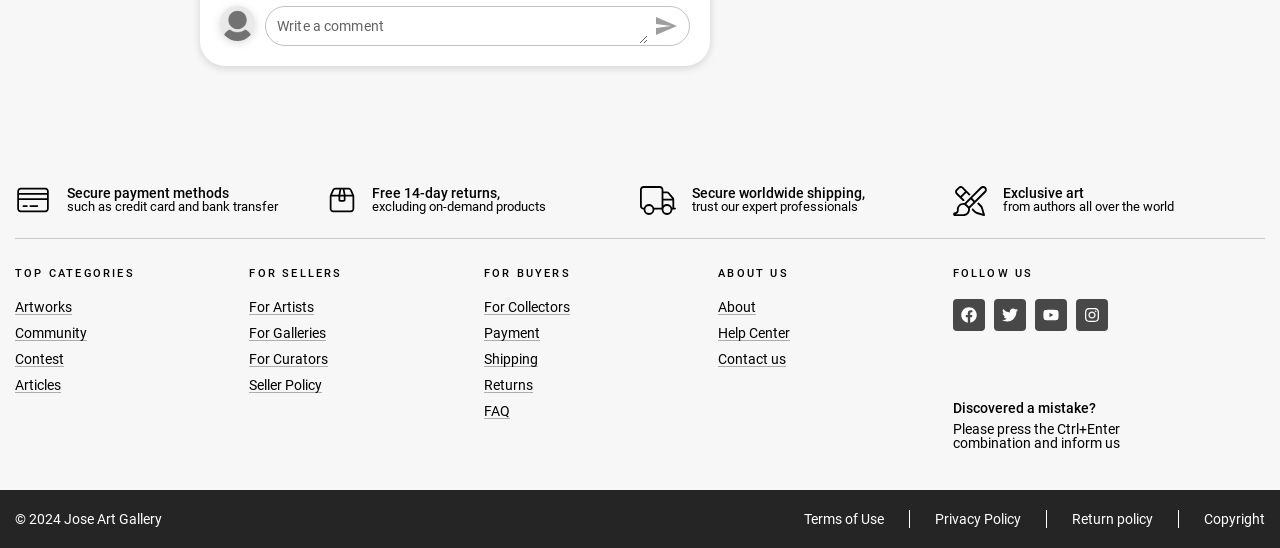Please reply with a single word or brief phrase to the question: 
What is the duration of free returns?

14 days